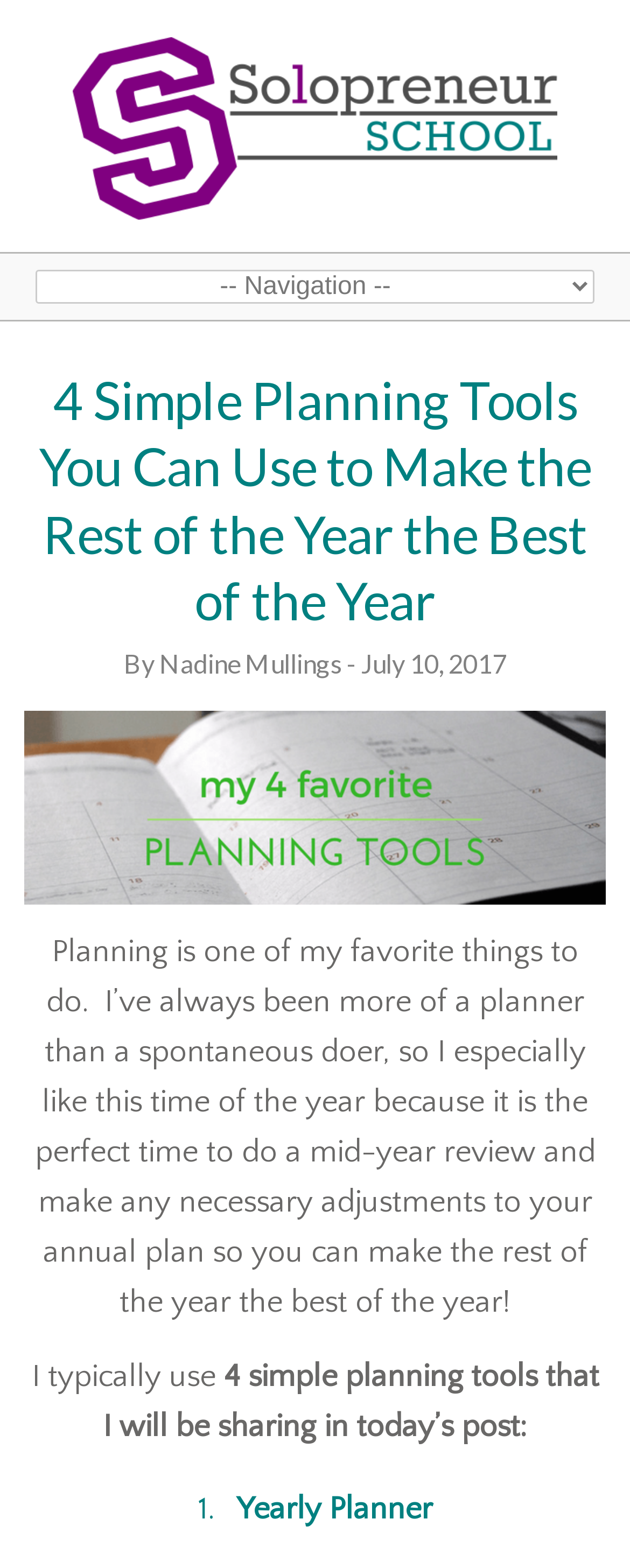Using the provided element description: "Nadine Mullings", determine the bounding box coordinates of the corresponding UI element in the screenshot.

[0.253, 0.413, 0.542, 0.433]